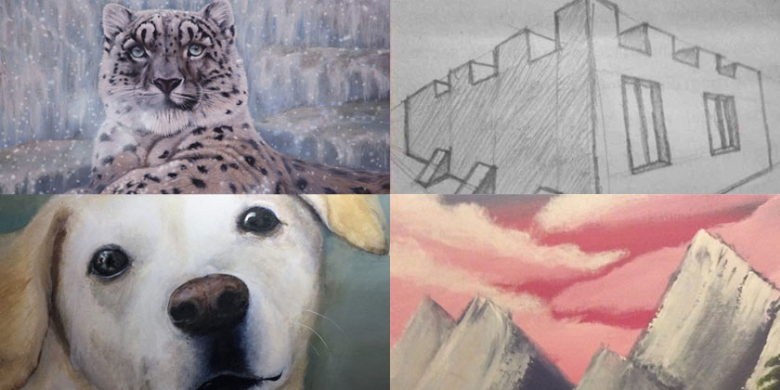What is the mood evoked by the landscape in the bottom right?
Refer to the image and give a detailed answer to the question.

The mood evoked by the landscape in the bottom right is tranquil, as the caption describes the scene as 'serene' and mentions the 'soft, pastel sky' and 'tranquil sunset'.